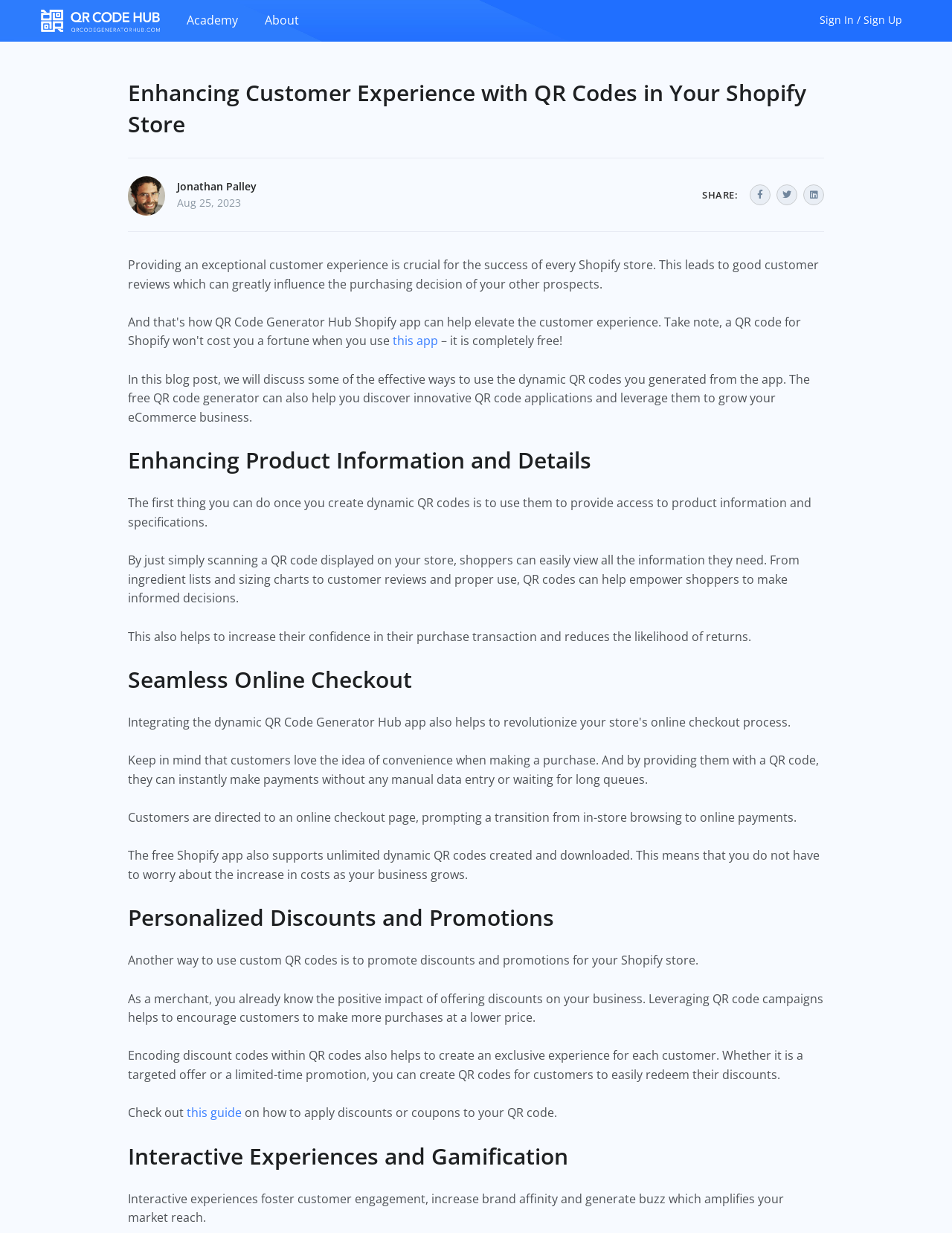Determine the bounding box coordinates of the UI element that matches the following description: "About". The coordinates should be four float numbers between 0 and 1 in the format [left, top, right, bottom].

[0.266, 0.0, 0.327, 0.033]